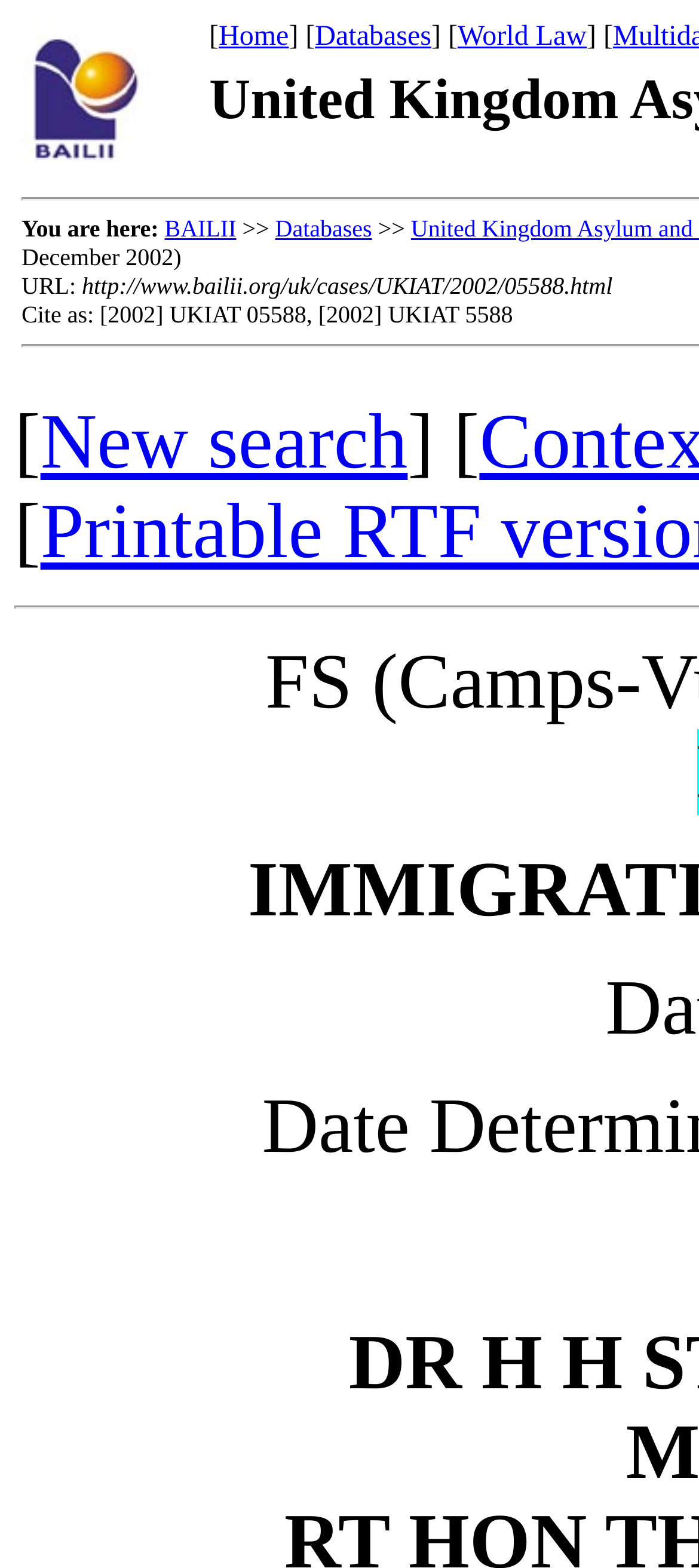Provide a thorough summary of the webpage.

The webpage appears to be a legal document or a court case summary. At the top-left corner, there is a table cell containing a link to "BAILII" with an accompanying image. Below this, there are several links to navigate to different sections of the website, including "Home", "Databases", and "World Law". 

To the right of these links, there is a static text element displaying a closing bracket. Below this navigation section, there is another set of links to "BAILII" and "Databases", followed by a static text element displaying a double greater-than sign. 

Further down, there is a static text element displaying the label "URL:" followed by a long URL to a specific court case webpage. Below this, there is another static text element displaying a citation for the court case, including the year and case number. 

In the middle of the page, there is a prominent link to "New search" with a closing bracket to its right. The overall layout suggests that the webpage is providing access to legal documents and allowing users to search for specific cases.